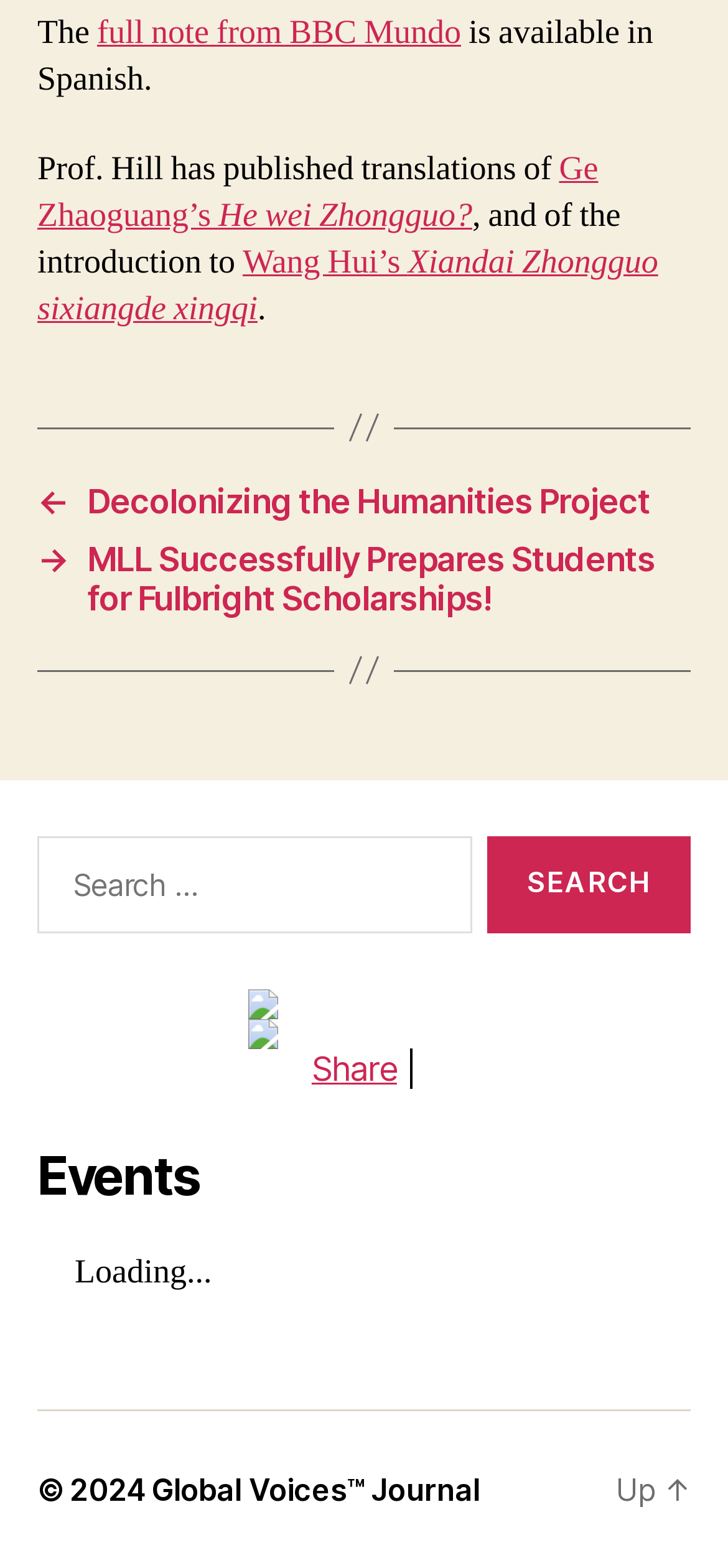Identify the bounding box coordinates of the section that should be clicked to achieve the task described: "Share the content".

[0.428, 0.669, 0.545, 0.694]